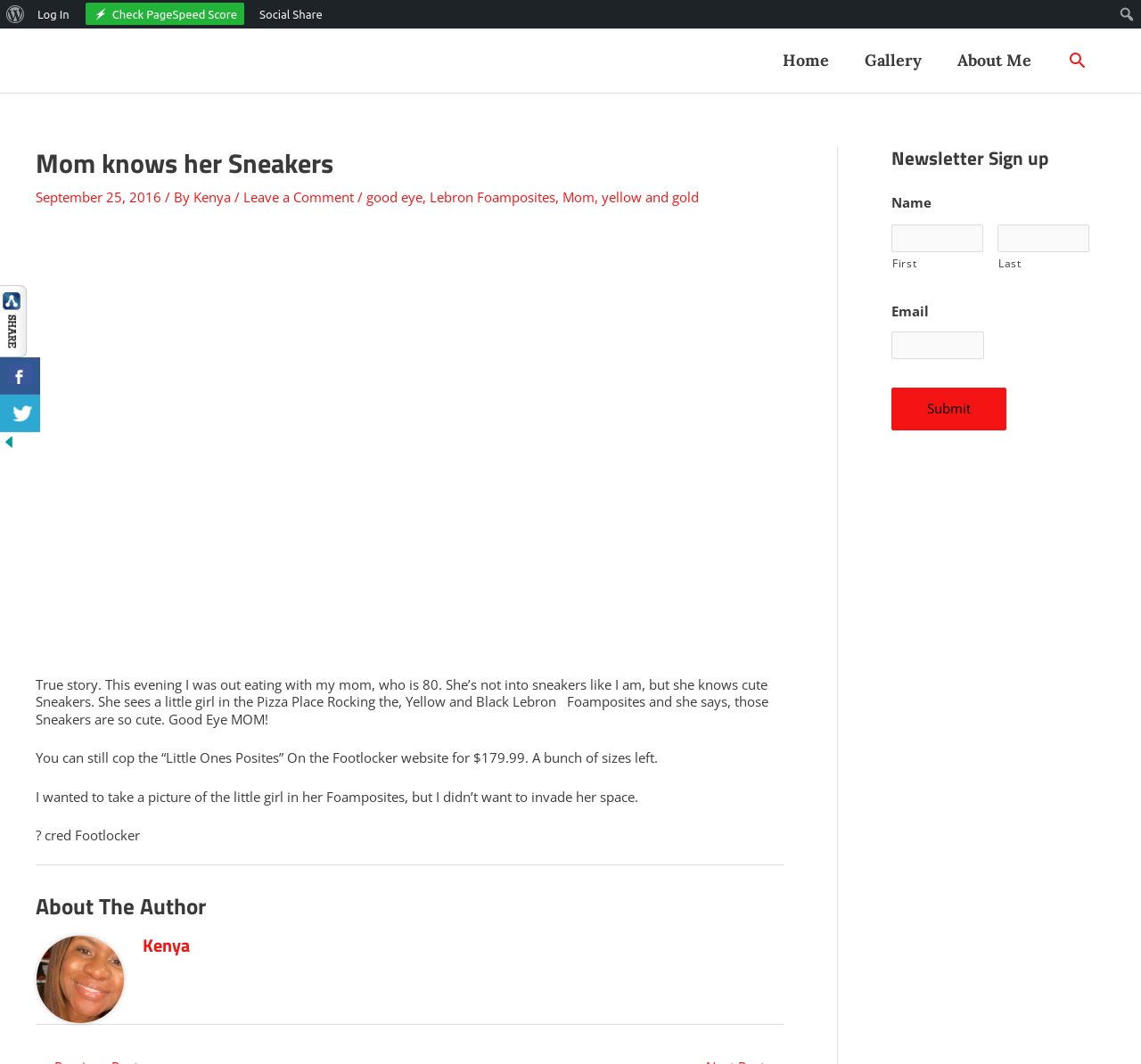Answer the question with a brief word or phrase:
What is the author's mom's age?

80